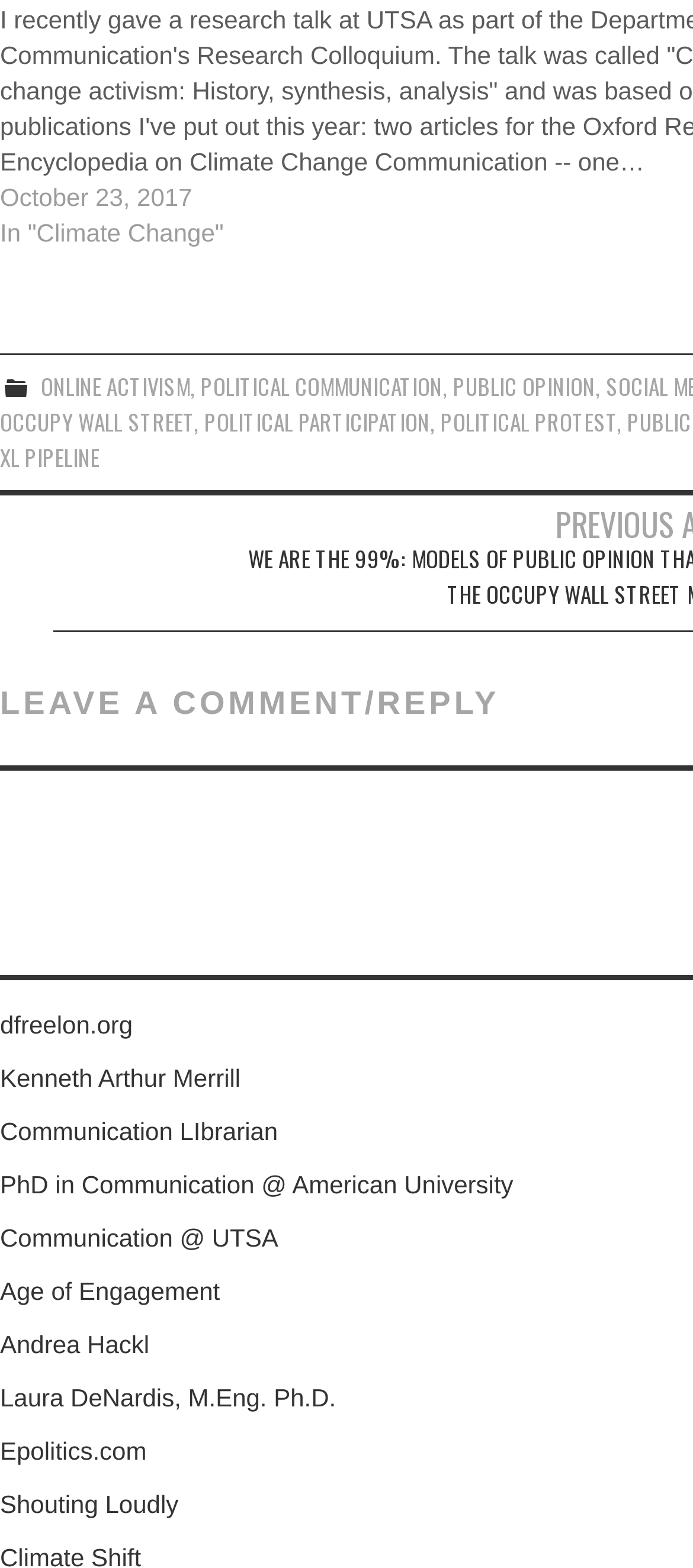Identify the bounding box for the UI element that is described as follows: "Communication @ UTSA".

[0.0, 0.78, 0.402, 0.798]